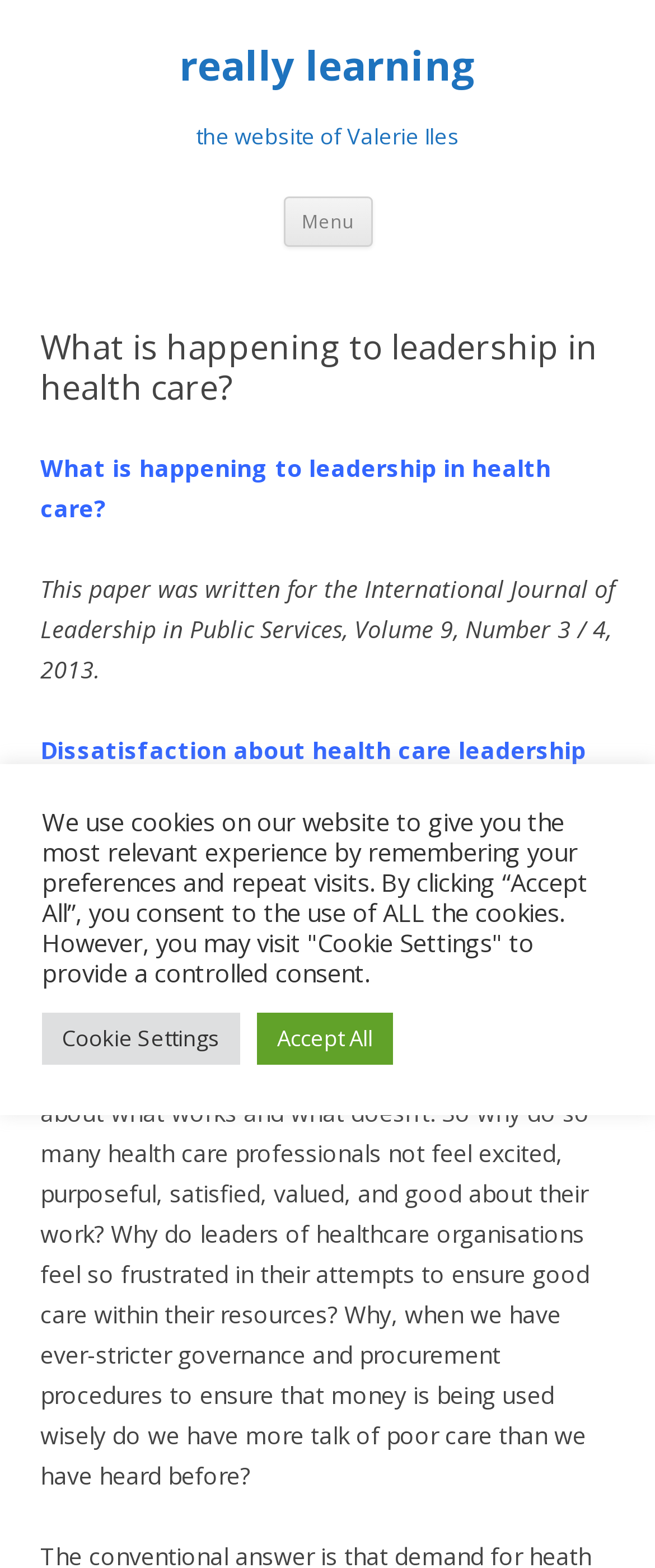Find the UI element described as: "Menu" and predict its bounding box coordinates. Ensure the coordinates are four float numbers between 0 and 1, [left, top, right, bottom].

[0.432, 0.125, 0.568, 0.157]